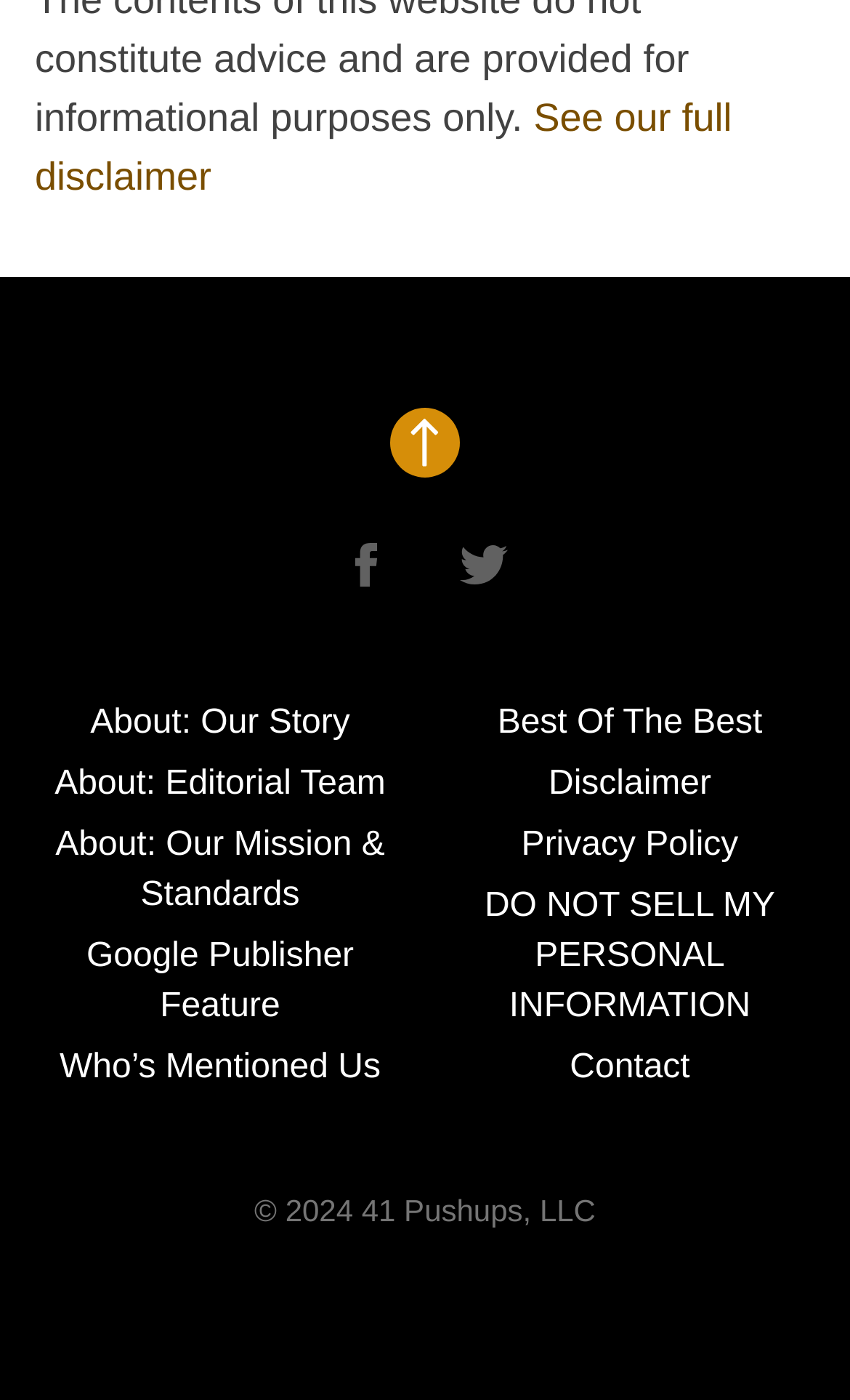Please provide the bounding box coordinates for the element that needs to be clicked to perform the following instruction: "Contact us". The coordinates should be given as four float numbers between 0 and 1, i.e., [left, top, right, bottom].

[0.67, 0.749, 0.812, 0.775]